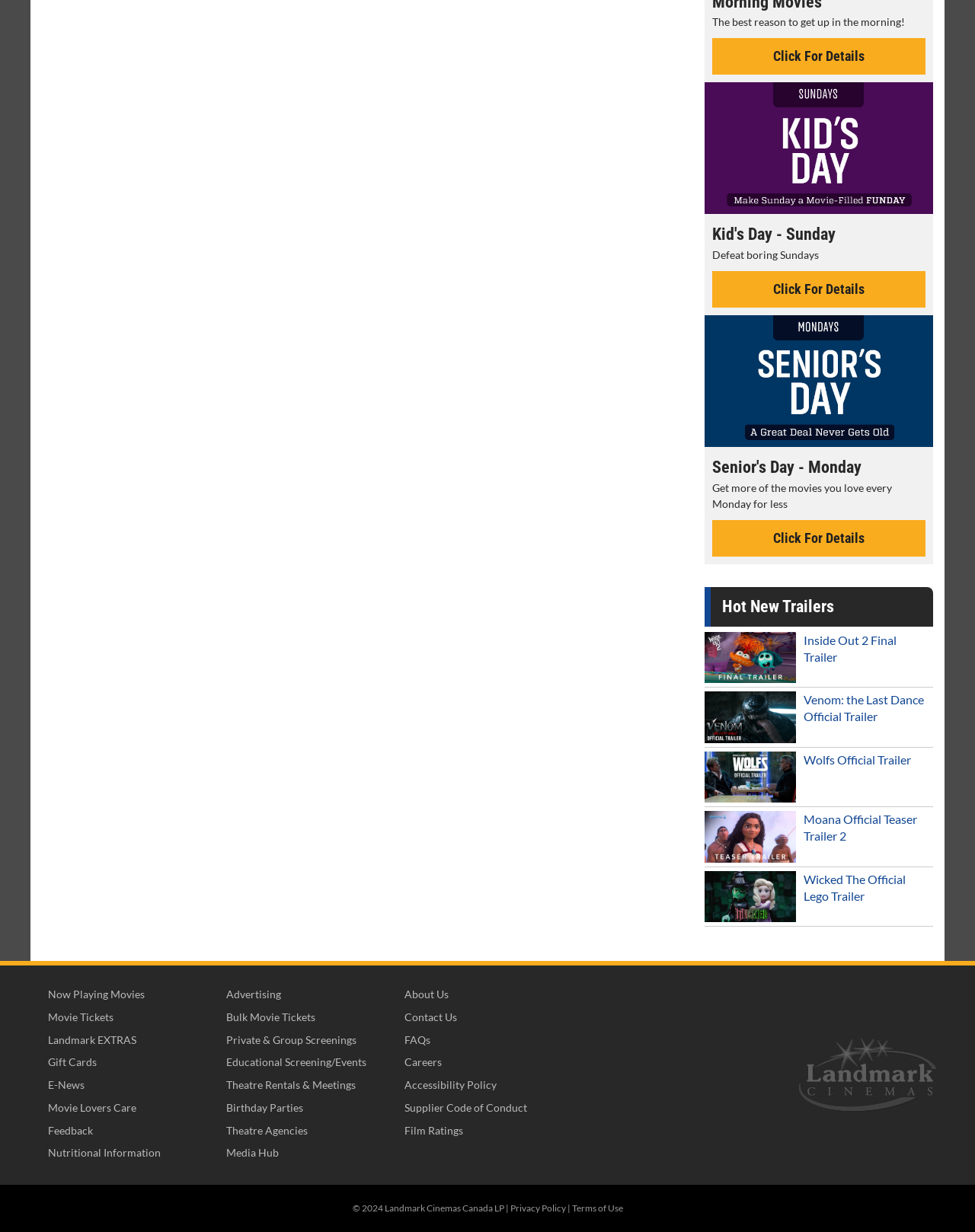Please give a succinct answer to the question in one word or phrase:
What is the theme of the webpage?

Movies